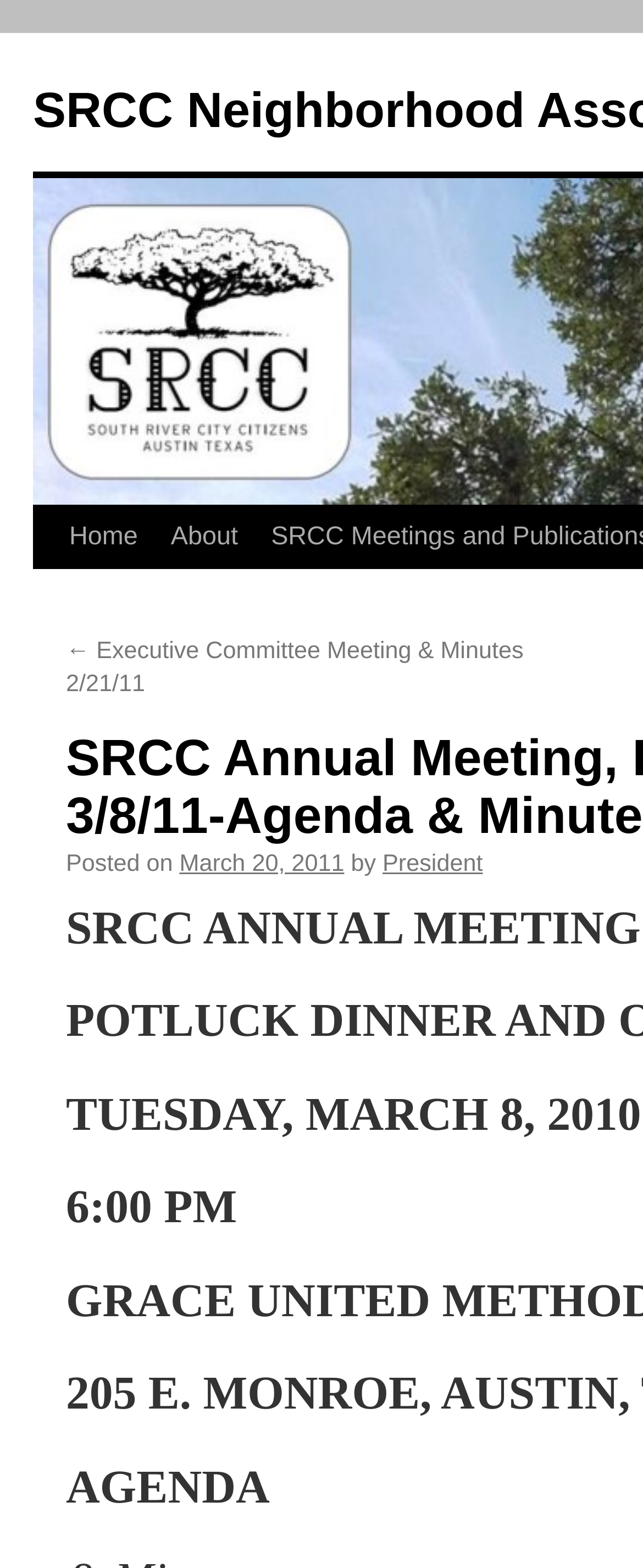Who posted the meeting details? Look at the image and give a one-word or short phrase answer.

President